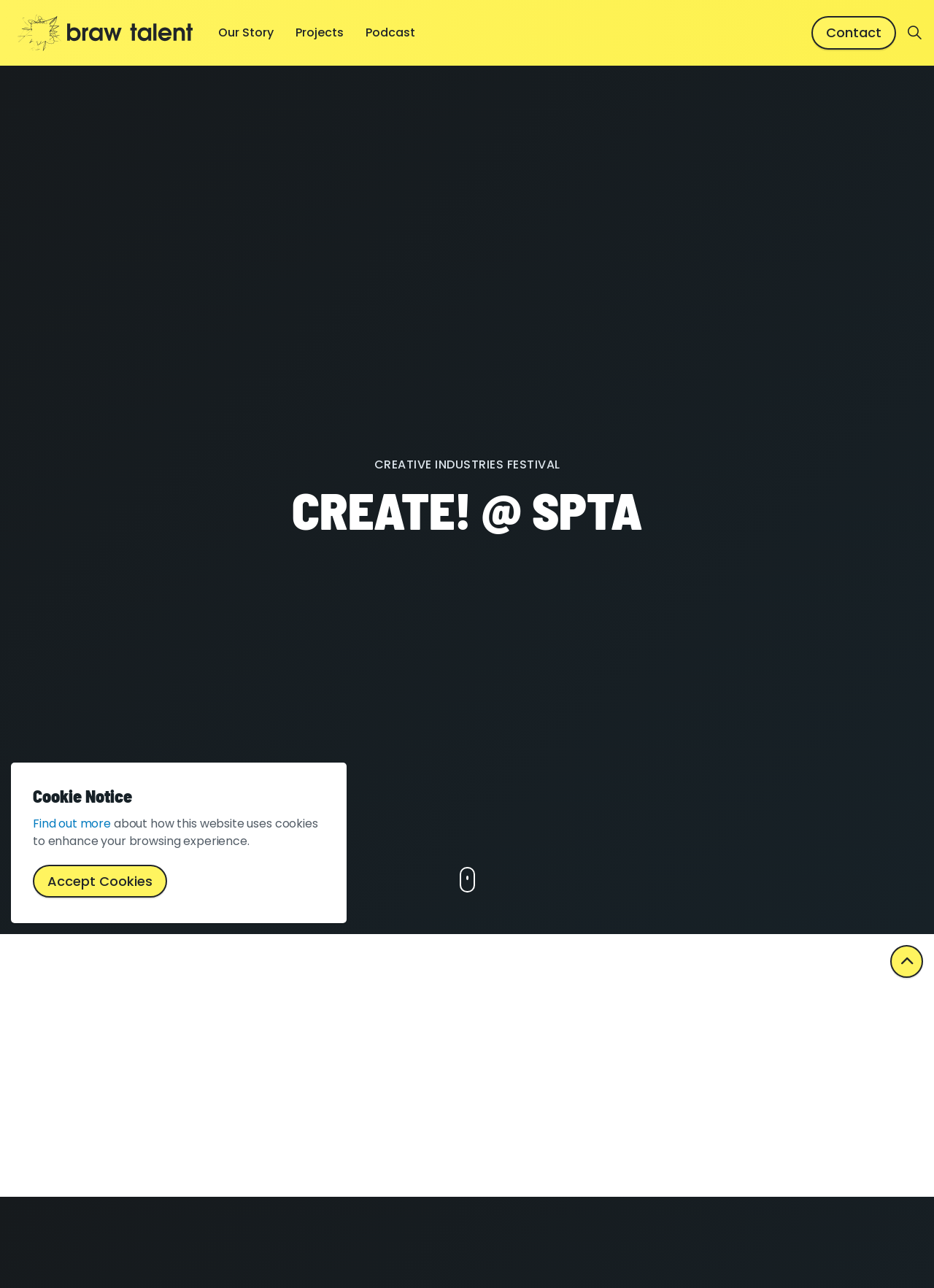Locate and extract the text of the main heading on the webpage.

CREATE! @ SPTA